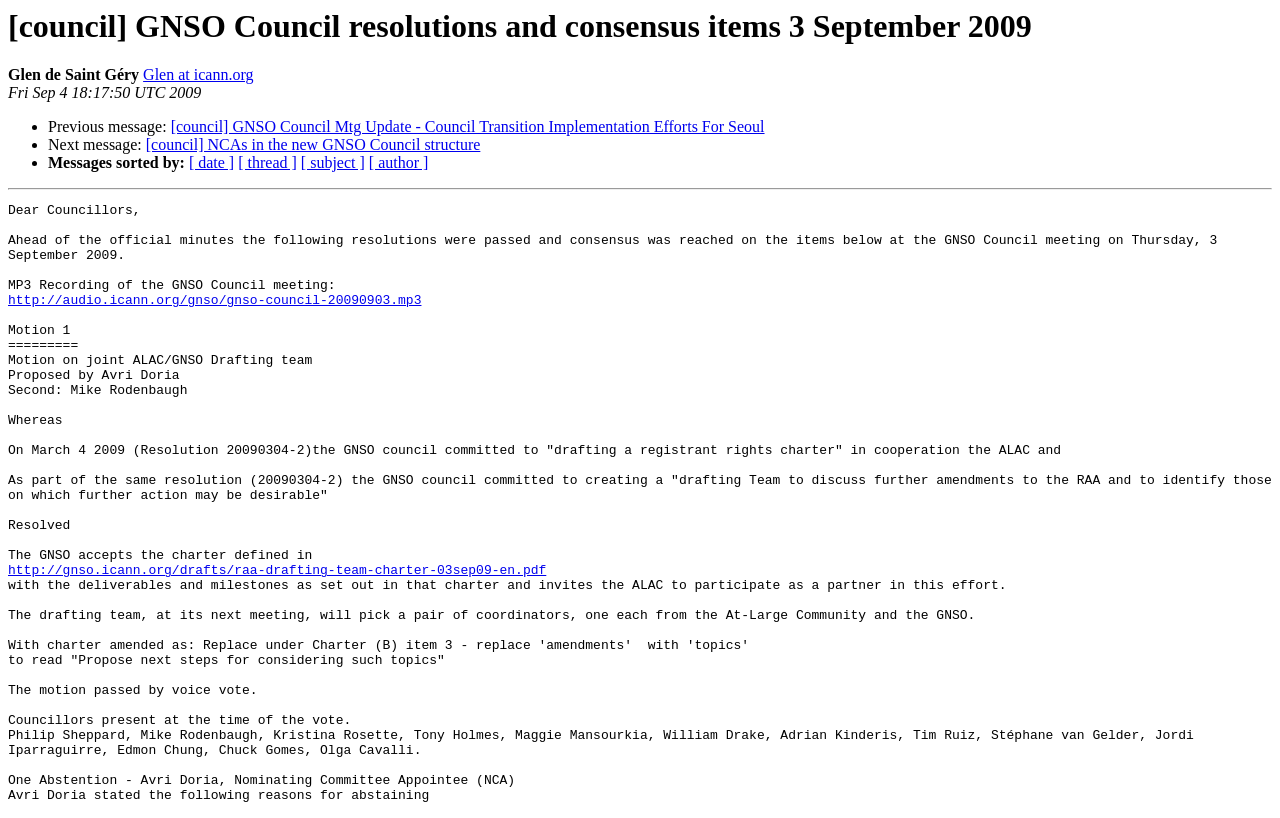Based on the element description: "http://gnso.icann.org/drafts/raa-drafting-team-charter-03sep09-en.pdf", identify the UI element and provide its bounding box coordinates. Use four float numbers between 0 and 1, [left, top, right, bottom].

[0.006, 0.689, 0.428, 0.707]